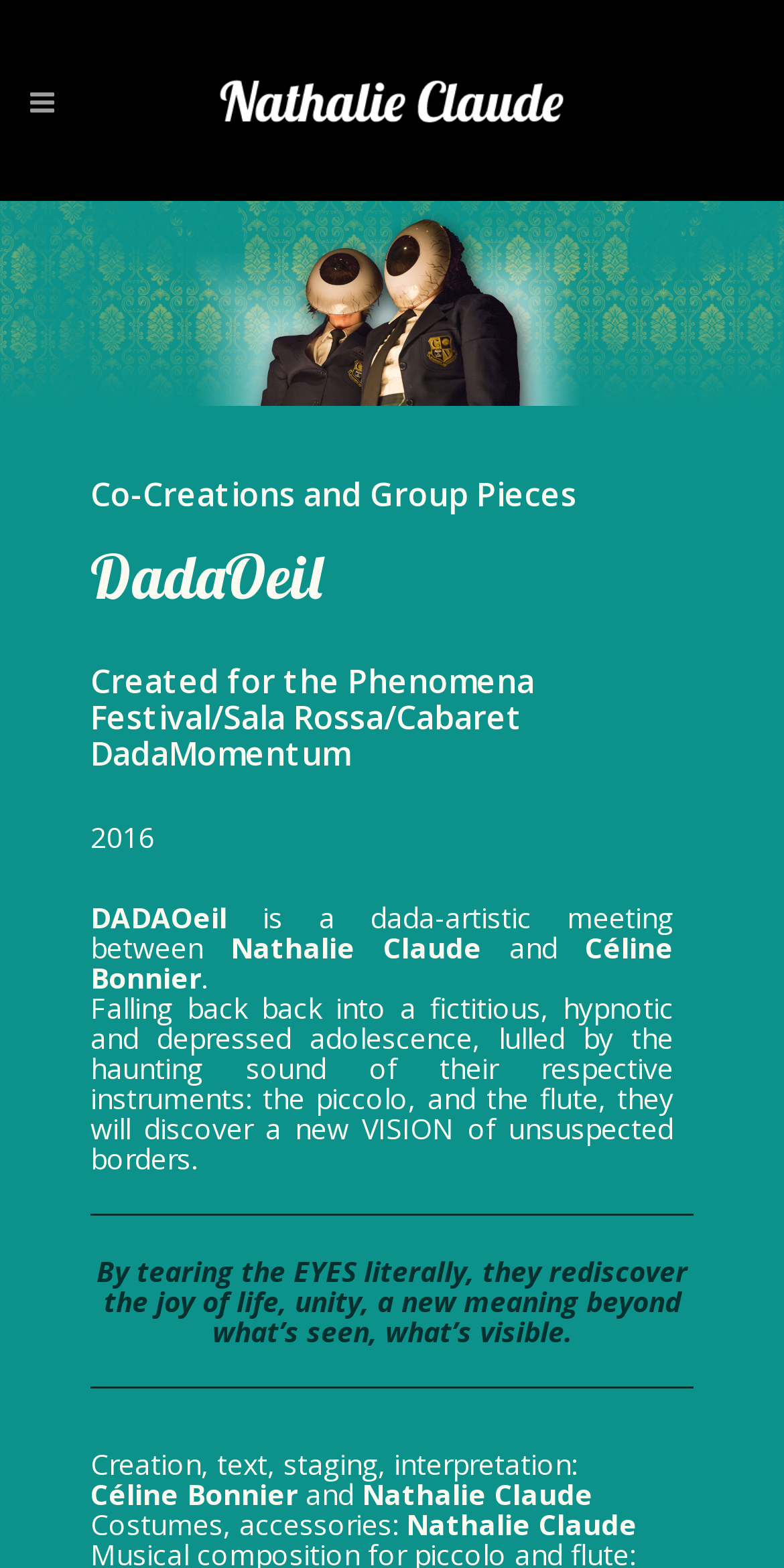Provide the bounding box coordinates of the HTML element this sentence describes: "alt="Logo"". The bounding box coordinates consist of four float numbers between 0 and 1, i.e., [left, top, right, bottom].

[0.268, 0.035, 0.732, 0.093]